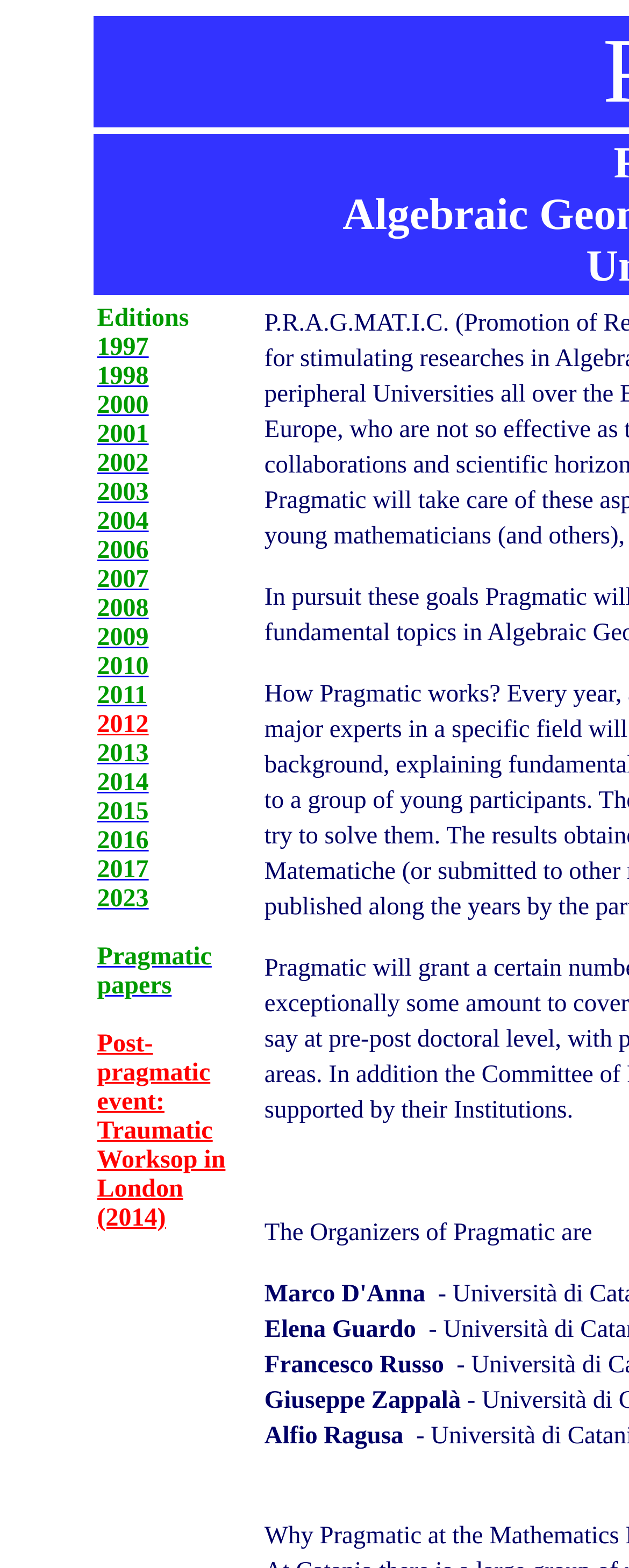Please find and report the bounding box coordinates of the element to click in order to perform the following action: "click 1997". The coordinates should be expressed as four float numbers between 0 and 1, in the format [left, top, right, bottom].

[0.154, 0.213, 0.236, 0.23]